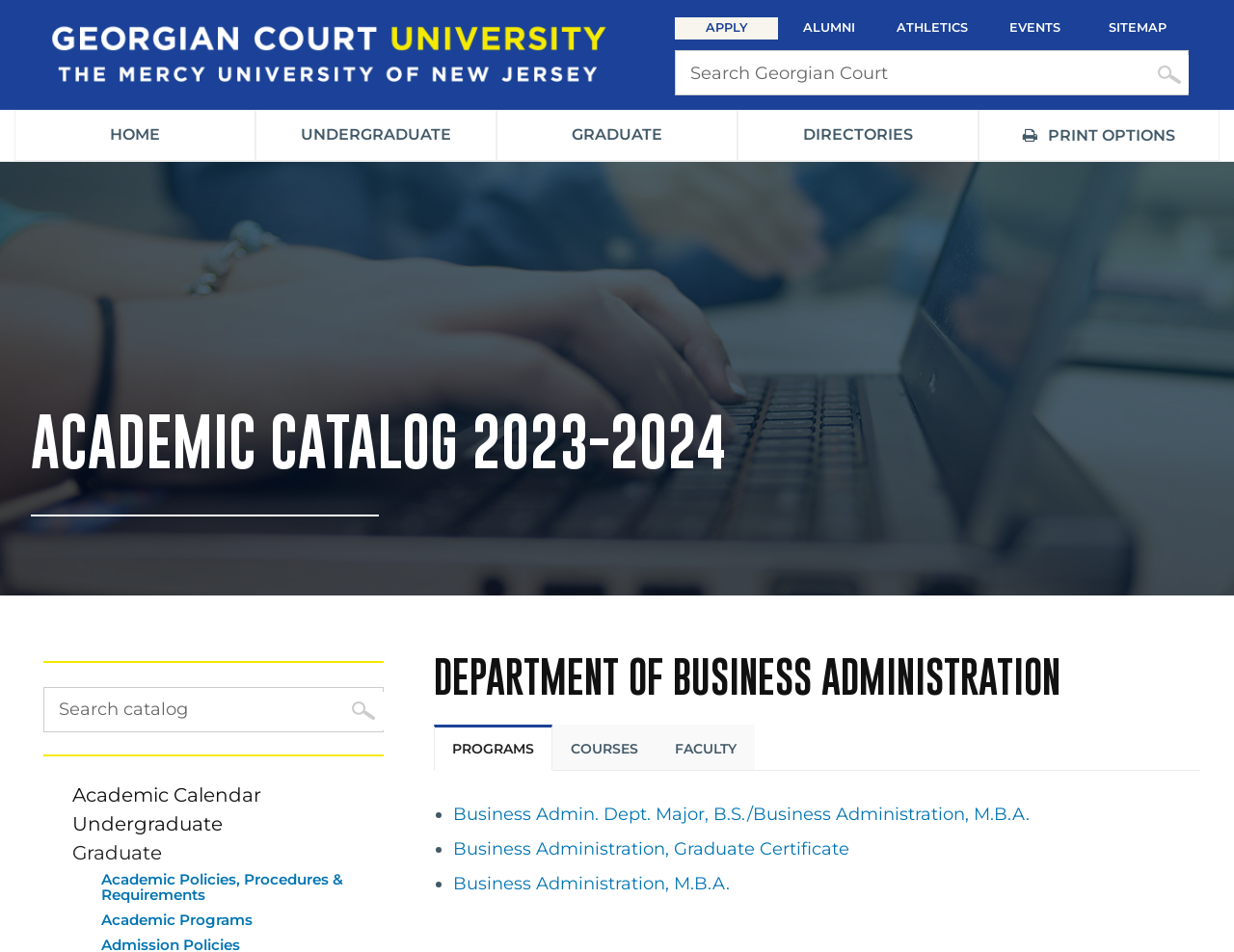Pinpoint the bounding box coordinates of the clickable element needed to complete the instruction: "View academic catalog". The coordinates should be provided as four float numbers between 0 and 1: [left, top, right, bottom].

[0.025, 0.429, 0.588, 0.5]